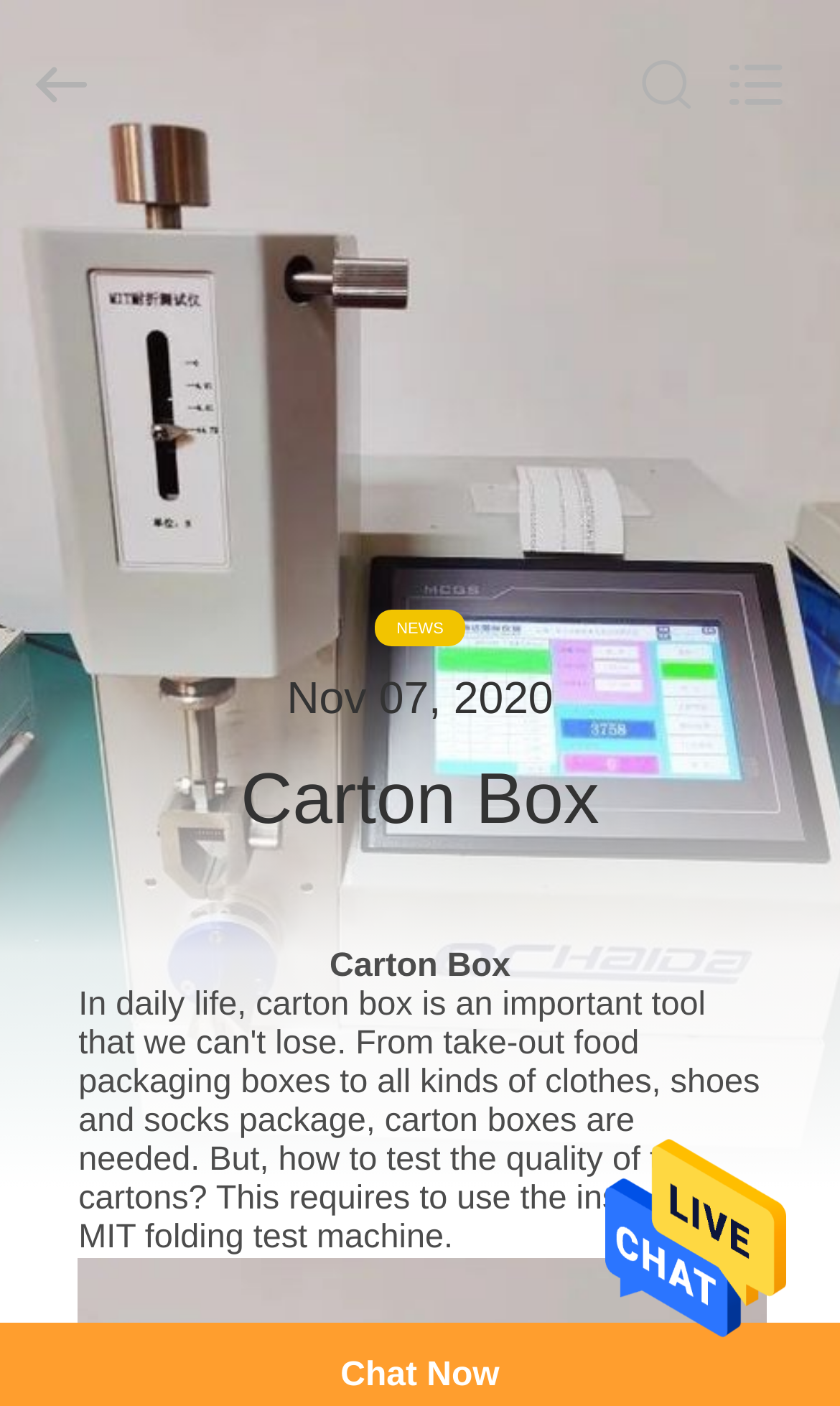Please identify the bounding box coordinates of the element I should click to complete this instruction: 'view products'. The coordinates should be given as four float numbers between 0 and 1, like this: [left, top, right, bottom].

[0.0, 0.204, 0.359, 0.247]